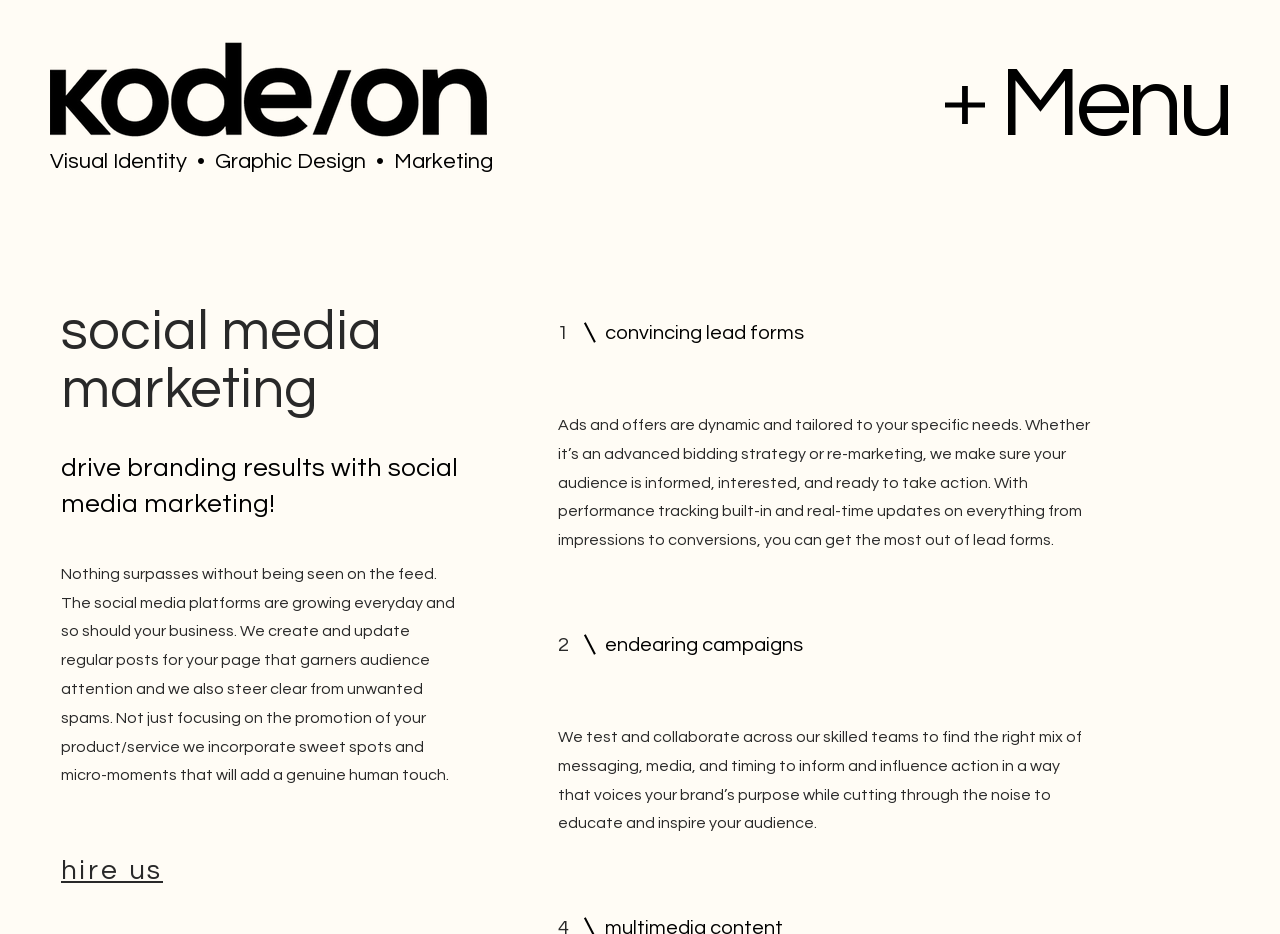Find the bounding box coordinates of the UI element according to this description: "Menu".

[0.781, 0.057, 0.961, 0.167]